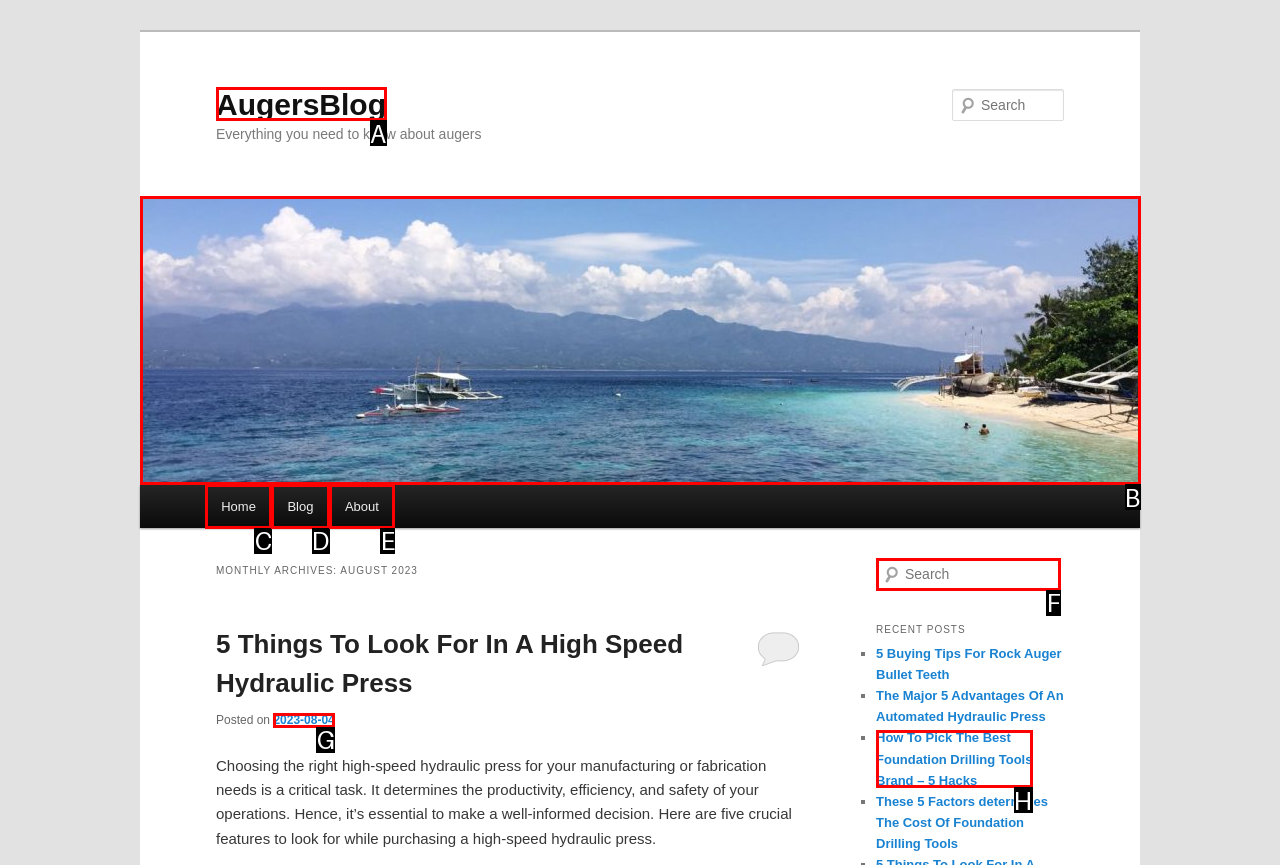Select the appropriate option that fits: Log in
Reply with the letter of the correct choice.

None